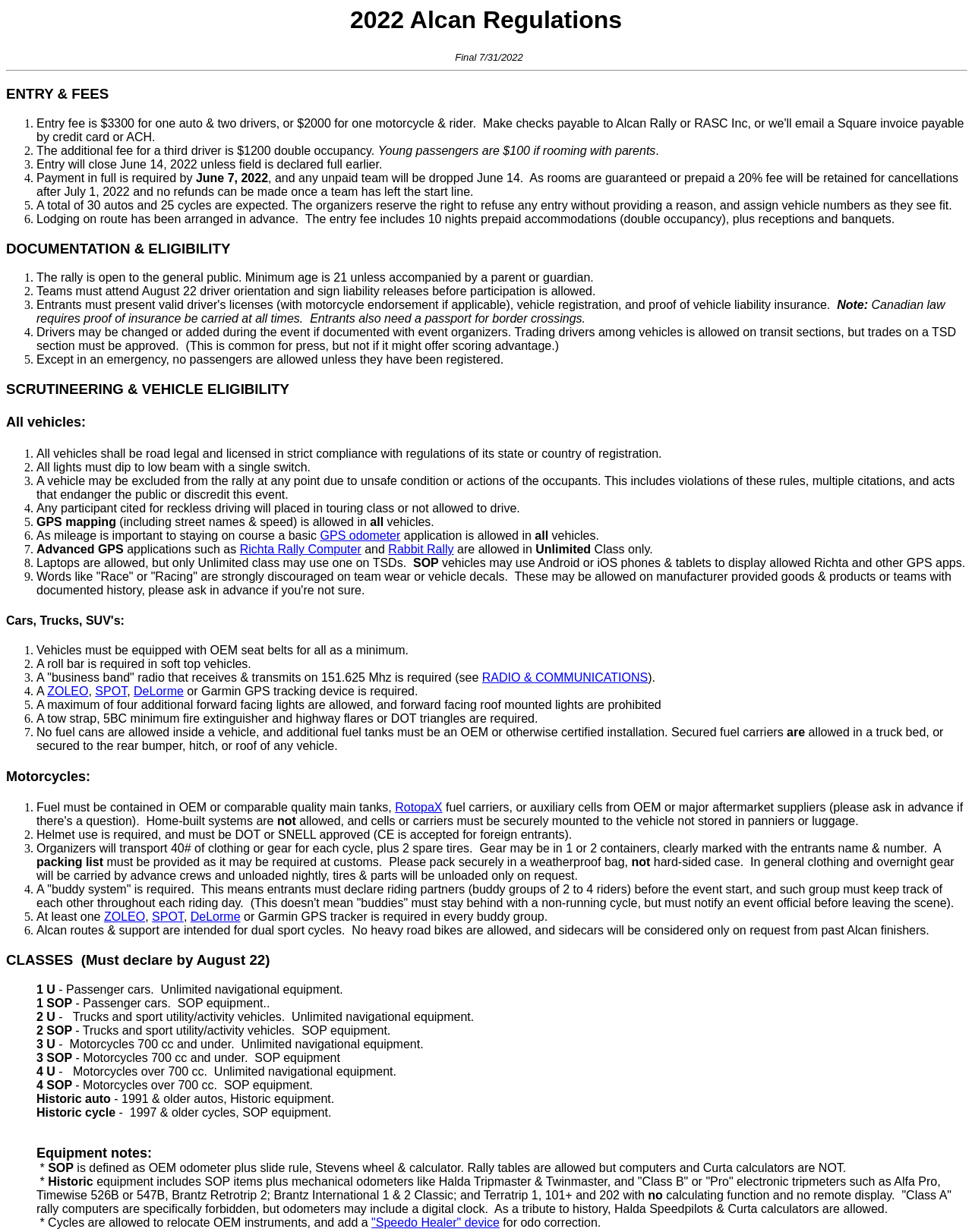Can you pinpoint the bounding box coordinates for the clickable element required for this instruction: "Click 'GPS odometer'"? The coordinates should be four float numbers between 0 and 1, i.e., [left, top, right, bottom].

[0.329, 0.43, 0.412, 0.44]